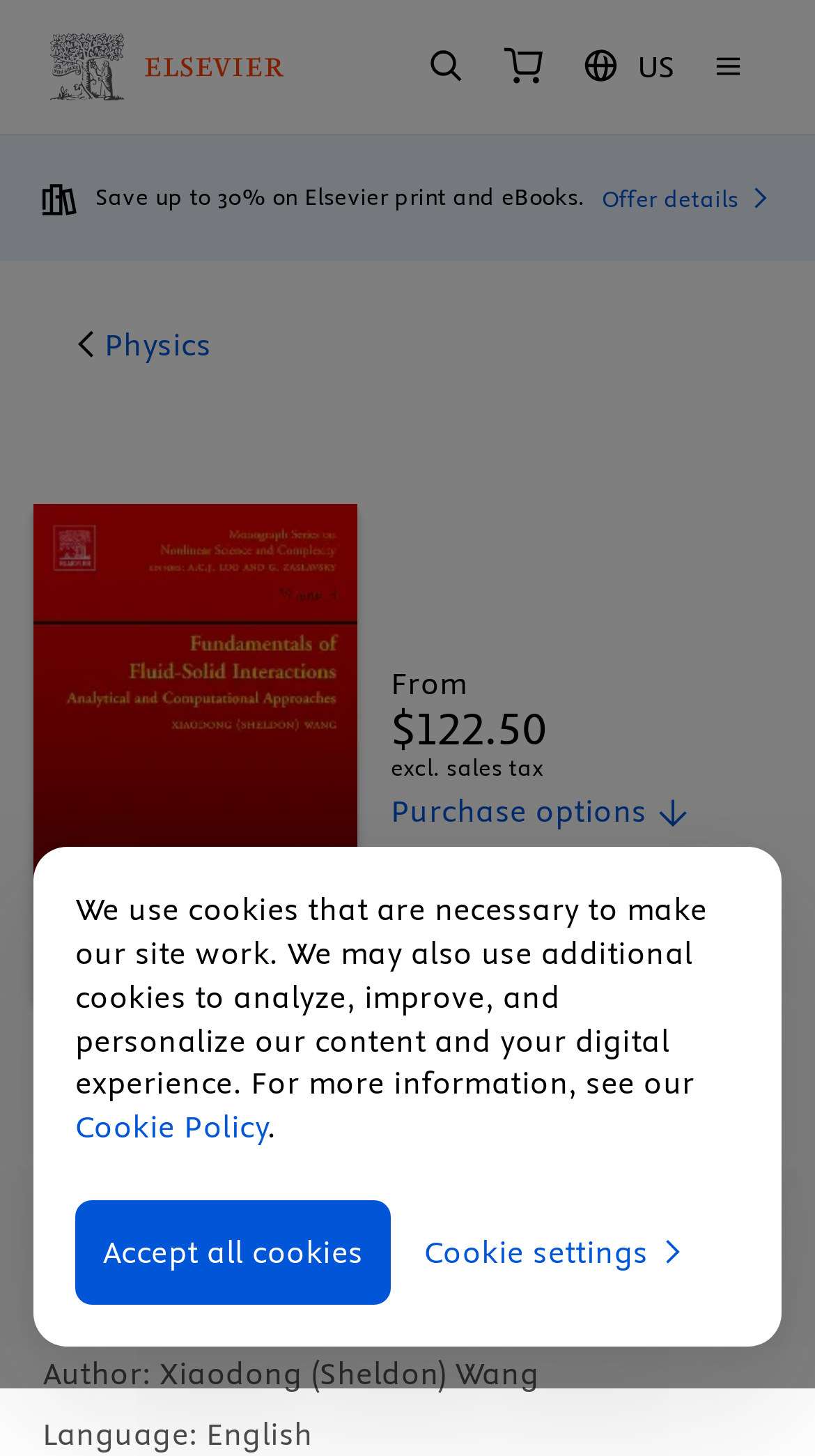Find and specify the bounding box coordinates that correspond to the clickable region for the instruction: "Purchase options".

[0.479, 0.543, 0.845, 0.573]